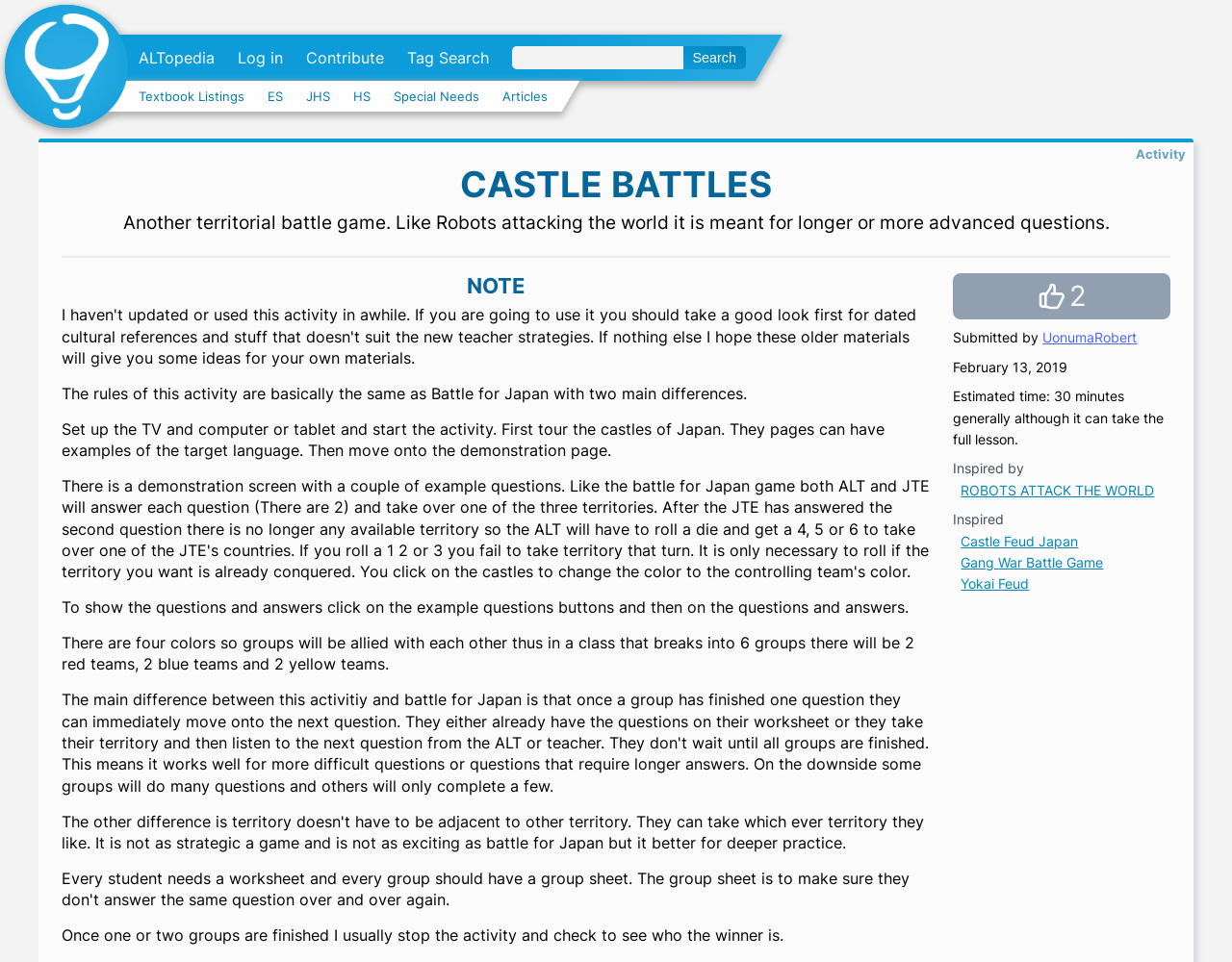Find the bounding box coordinates of the clickable element required to execute the following instruction: "Search for something". Provide the coordinates as four float numbers between 0 and 1, i.e., [left, top, right, bottom].

[0.555, 0.048, 0.605, 0.072]